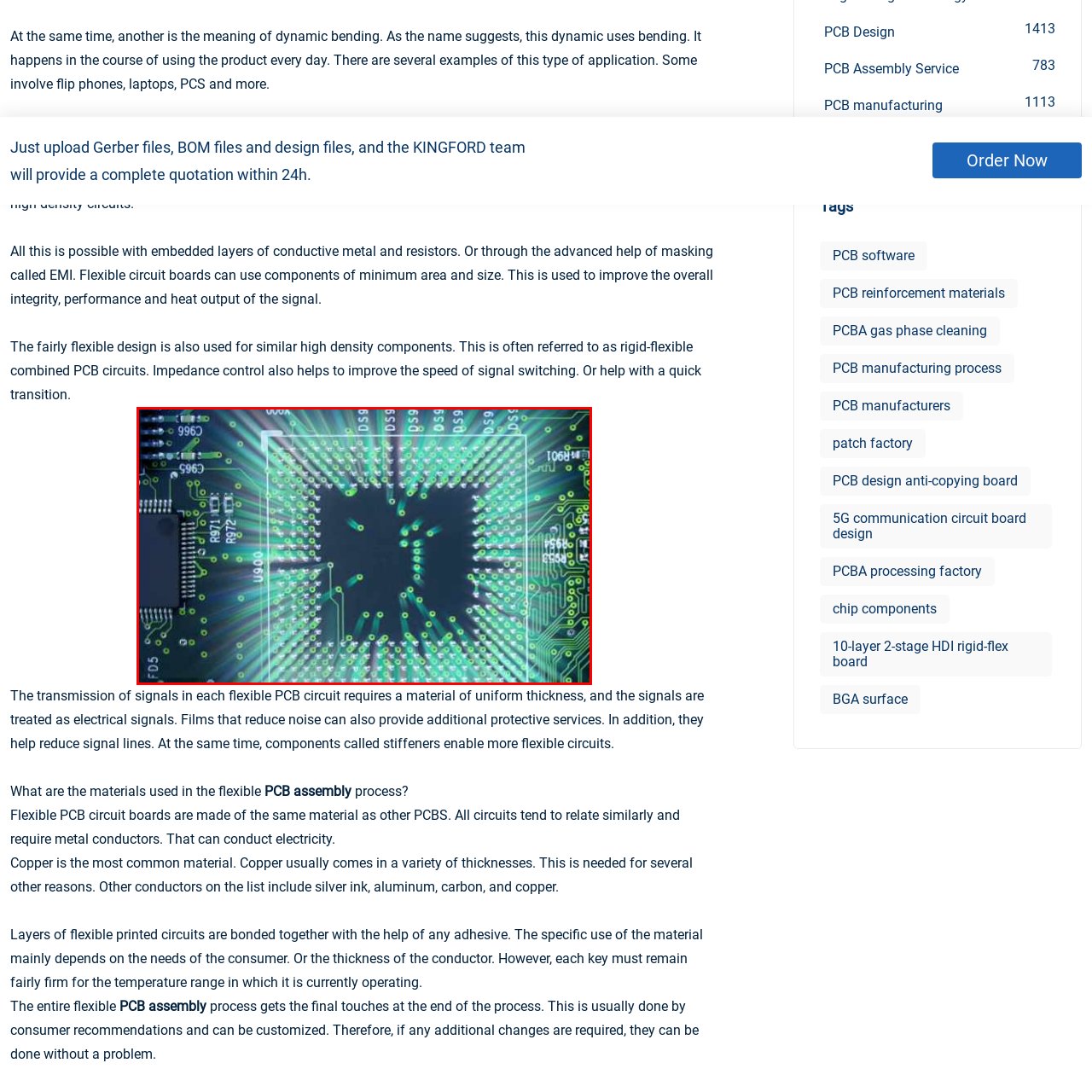What is the purpose of the PCB design?
Please examine the image within the red bounding box and provide a comprehensive answer based on the visual details you observe.

The caption highlights the sophisticated design and technology behind flexible and rigid-flexible PCB circuits, which are essential in achieving high-performance and compact electronic components.